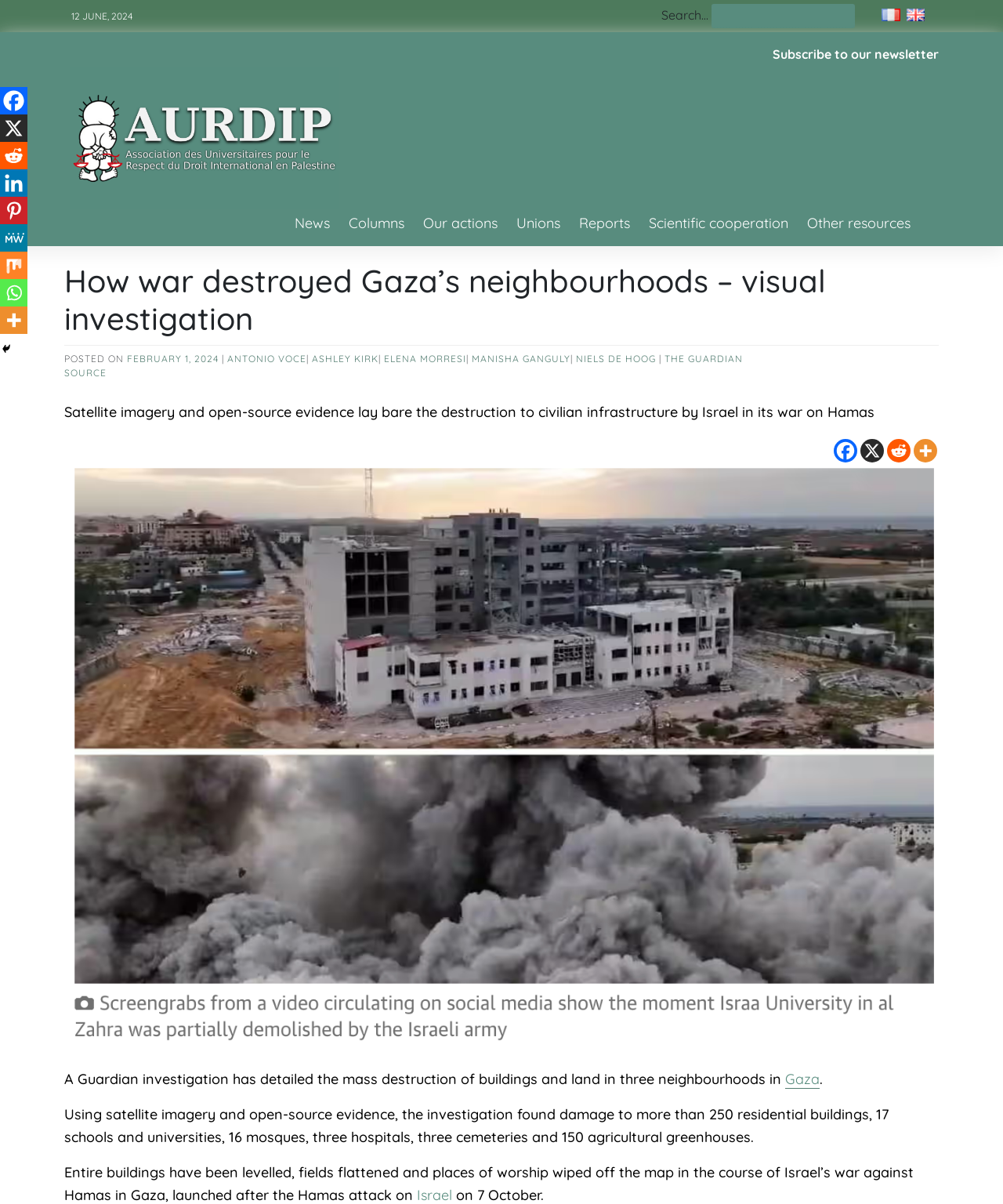Highlight the bounding box coordinates of the element you need to click to perform the following instruction: "Share on Facebook."

[0.831, 0.364, 0.855, 0.384]